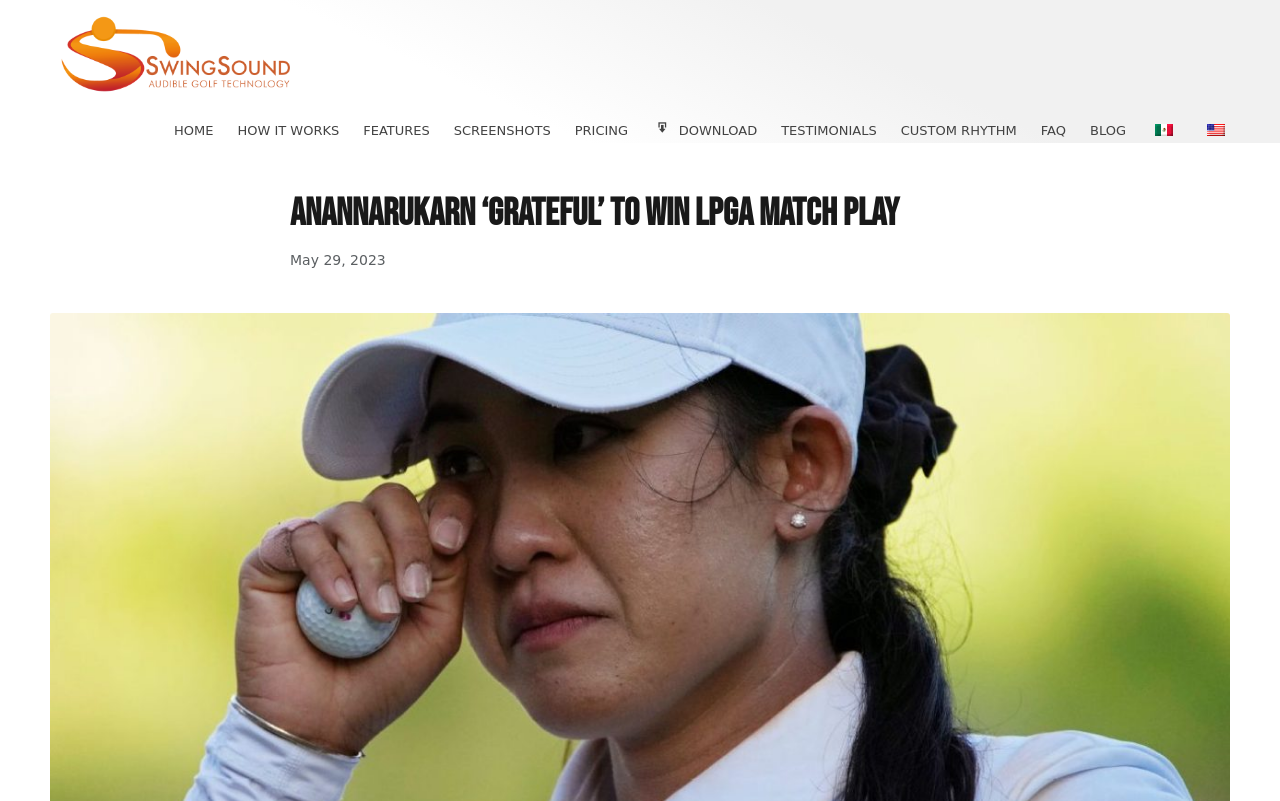Determine the bounding box coordinates for the region that must be clicked to execute the following instruction: "download the app".

[0.509, 0.15, 0.592, 0.178]